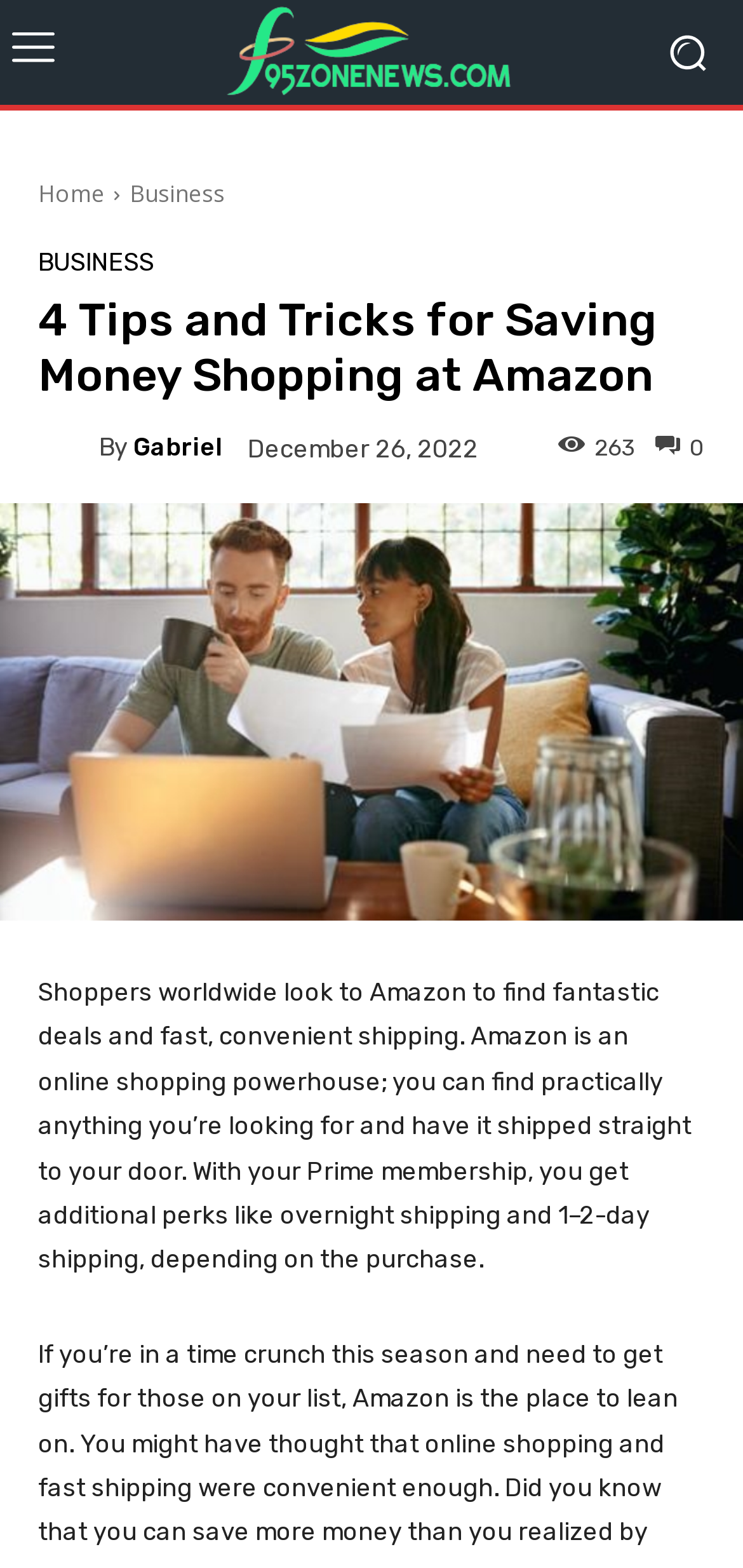Given the webpage screenshot, identify the bounding box of the UI element that matches this description: "Contact Us".

None